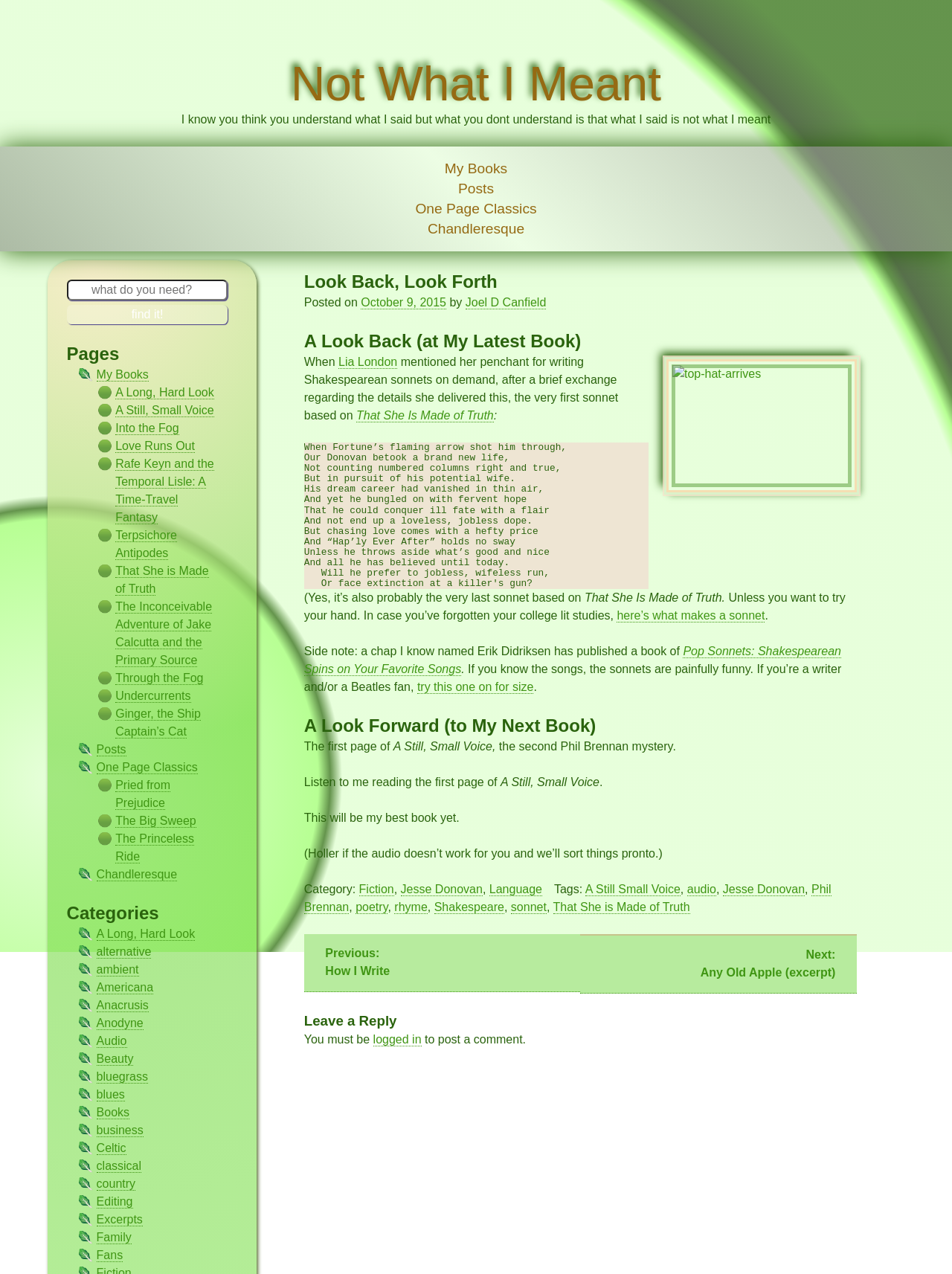Answer the following query concisely with a single word or phrase:
What is the name of the second Phil Brennan mystery?

A Still, Small Voice